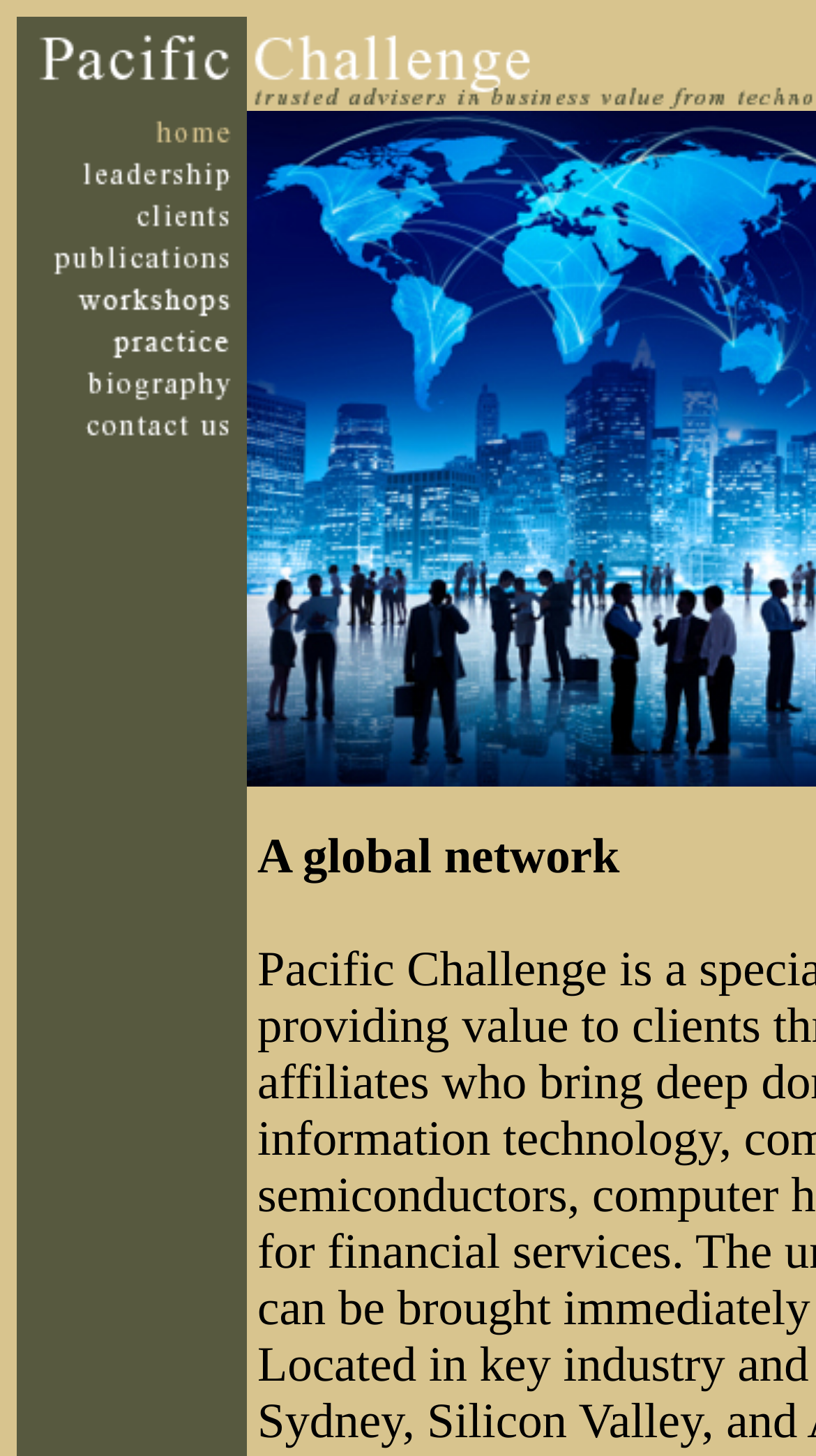How many menu items are there?
Answer with a single word or phrase by referring to the visual content.

8